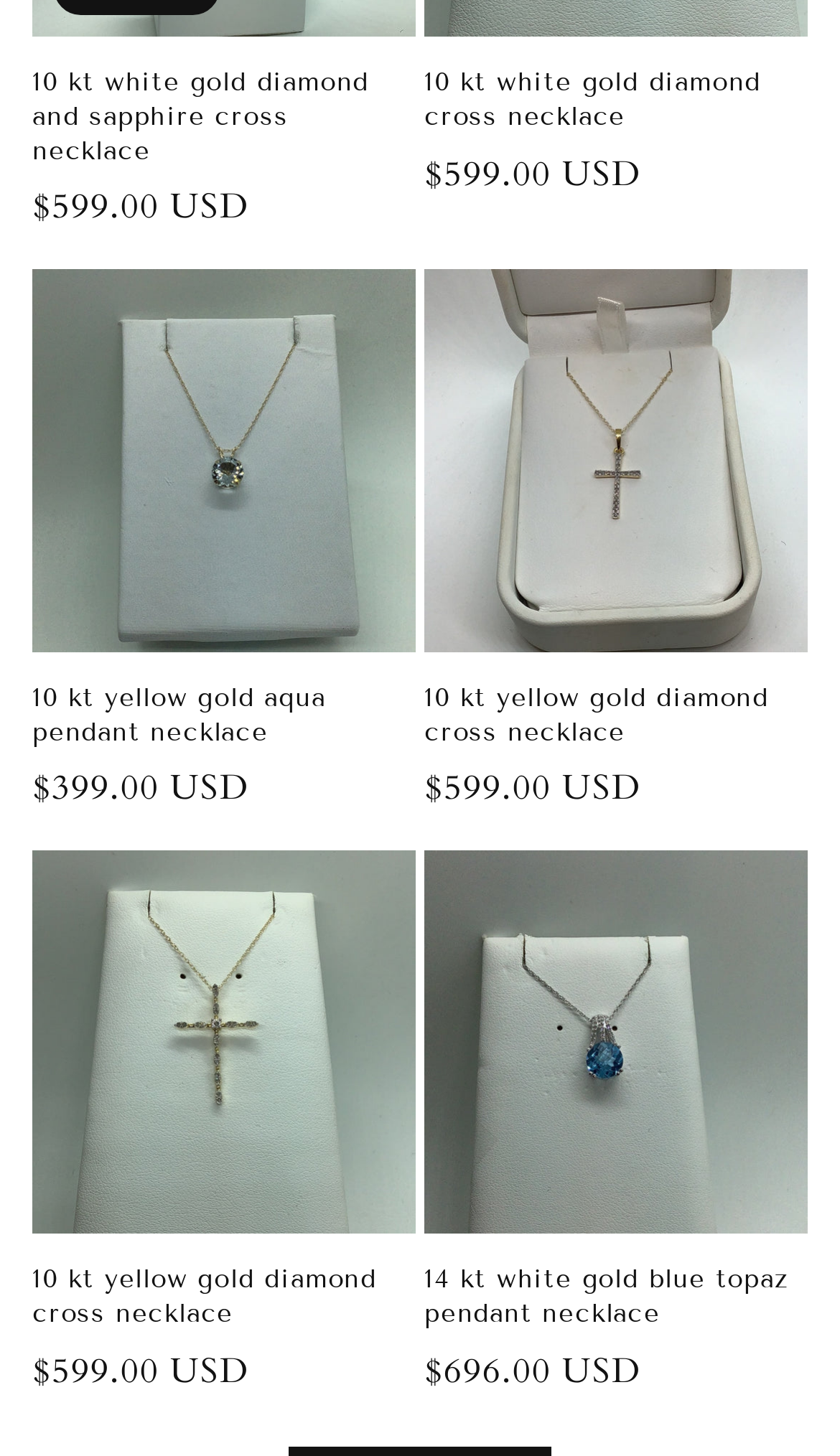How many necklaces are displayed on the webpage?
Please respond to the question with a detailed and informative answer.

I counted the number of image elements on the webpage, which represent the necklaces. There are 6 image elements, each corresponding to a different necklace.